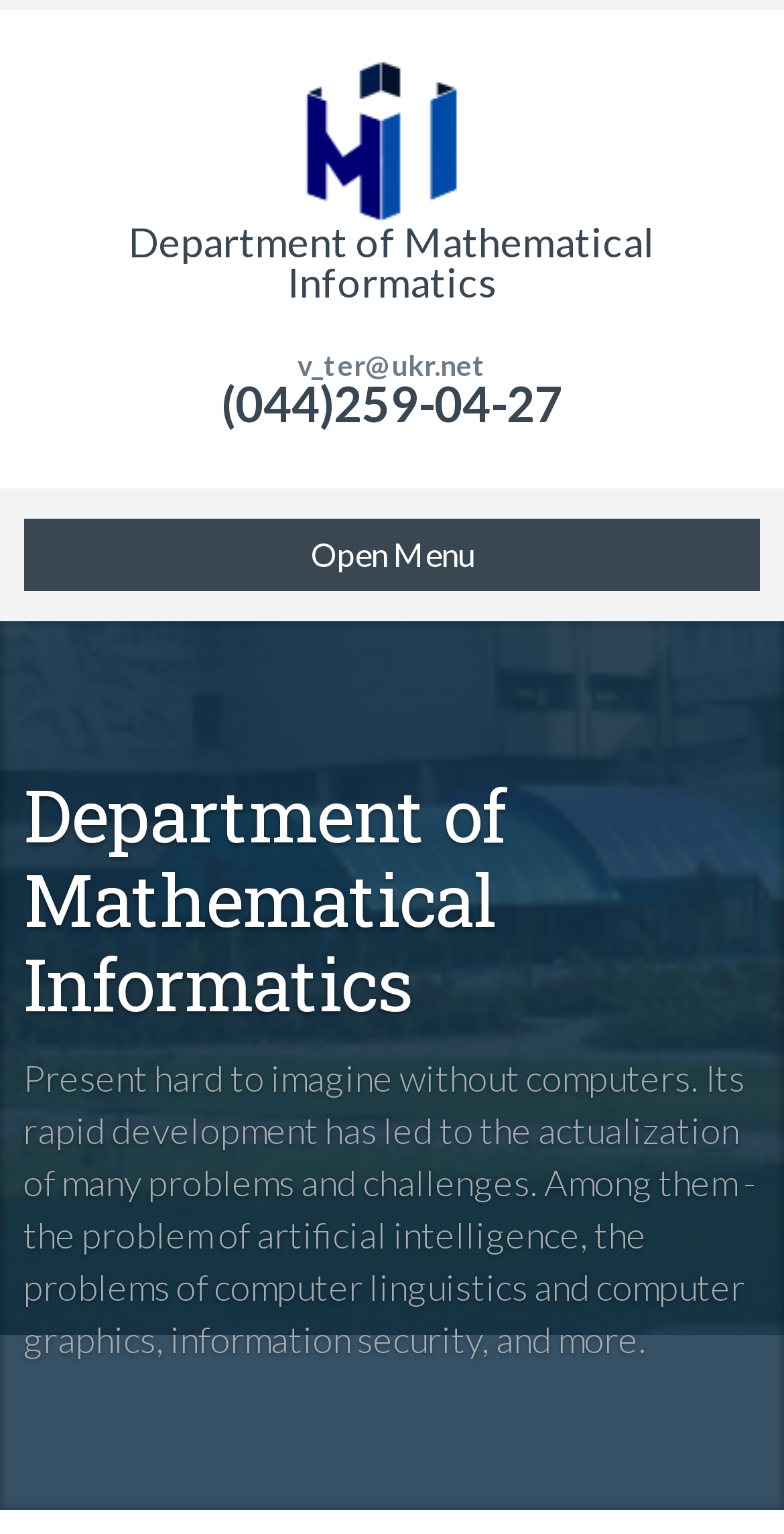Explain the webpage's layout and main content in detail.

The webpage is about the Department of Mathematical Informatics. At the top-left corner, there is a link with Ukrainian text "Кафедра Математичної Інформатики" and an accompanying image. Below the link, there is a heading with the same title "Department of Mathematical Informatics". 

To the right of the heading, there is a static text displaying an email address "v_ter@ukr.net". Next to the email address, there is a link showing a phone number "(044)259-04-27". 

Further down, there is a static text "Open Menu" positioned near the middle of the page. Below this text, there is another heading with the same title "Department of Mathematical Informatics" again. 

The main content of the page is a paragraph of text that starts from the top-left corner and spans almost the entire width of the page. The text describes the importance of computers and the challenges that come with their rapid development, including problems related to artificial intelligence, computer linguistics, computer graphics, and information security.